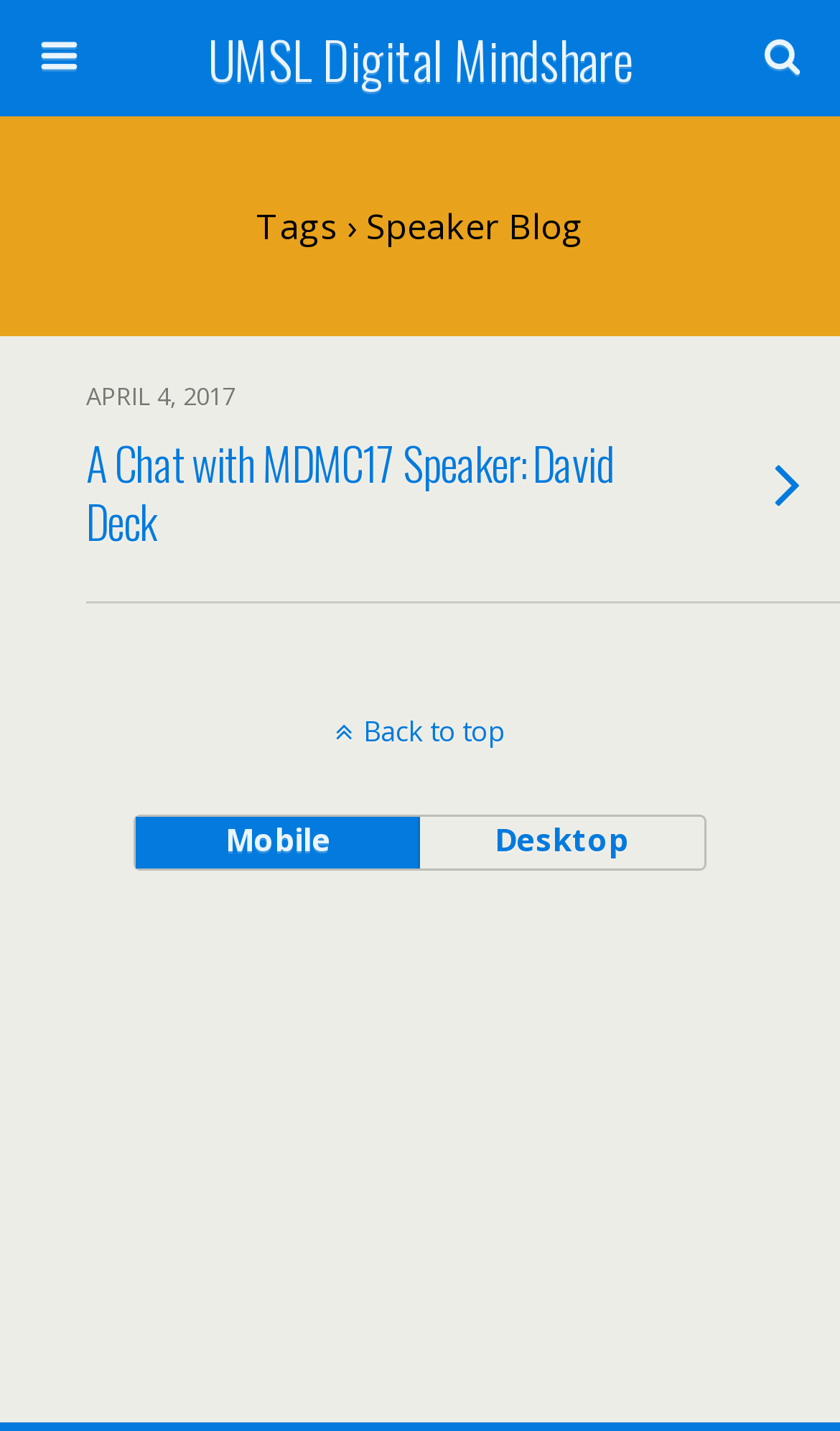Locate the bounding box coordinates of the UI element described by: "UMSL Digital Mindshare". Provide the coordinates as four float numbers between 0 and 1, formatted as [left, top, right, bottom].

[0.16, 0.0, 0.84, 0.081]